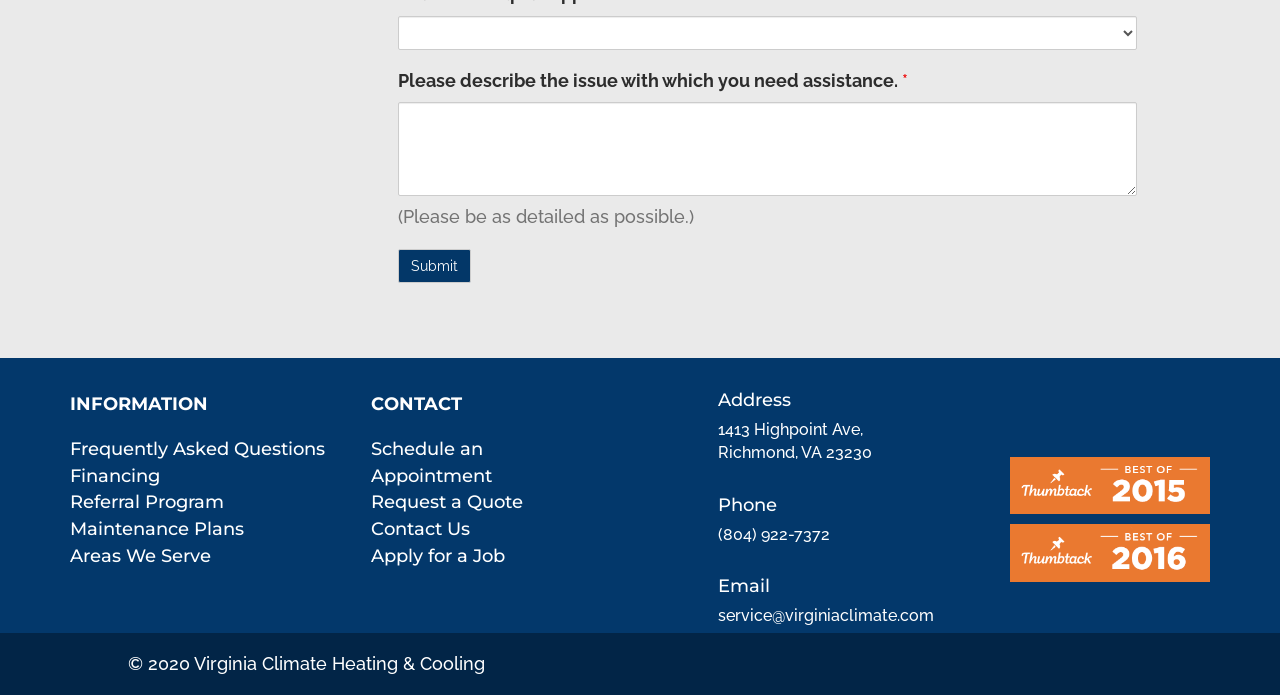Find the UI element described as: "Request a Quote" and predict its bounding box coordinates. Ensure the coordinates are four float numbers between 0 and 1, [left, top, right, bottom].

[0.29, 0.707, 0.408, 0.739]